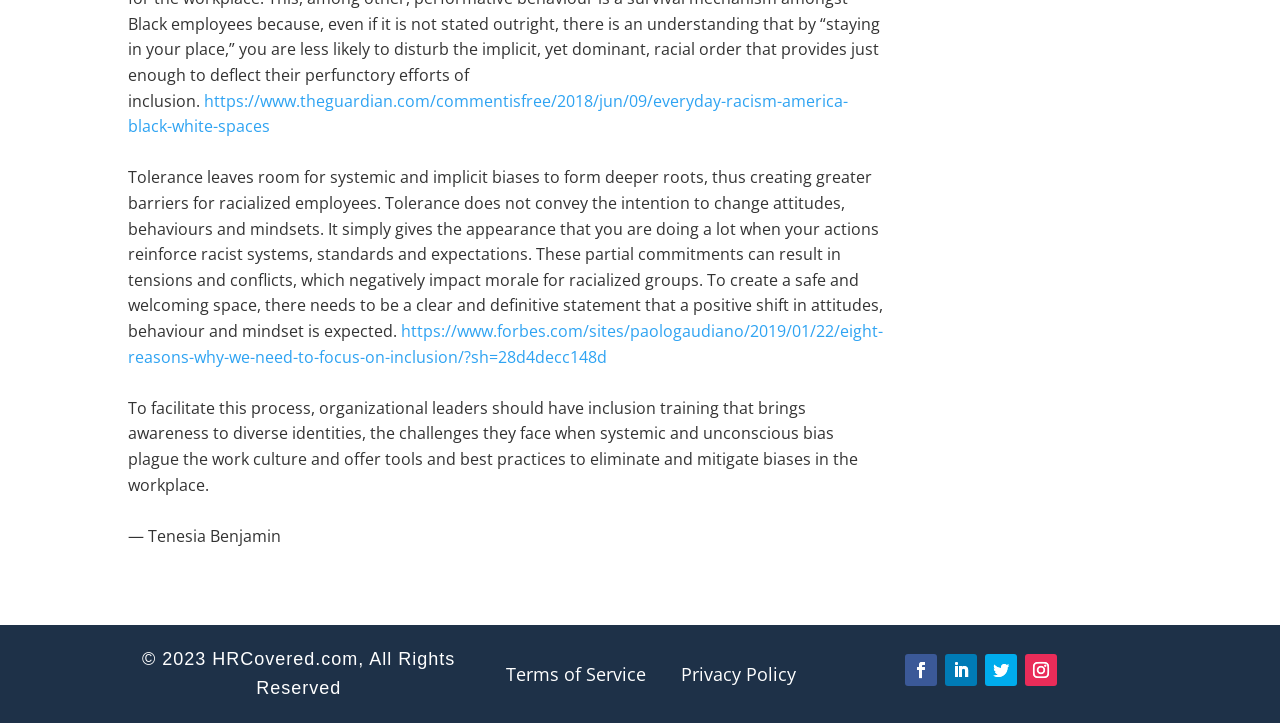Locate the bounding box coordinates of the element that should be clicked to fulfill the instruction: "go back to the blog".

None